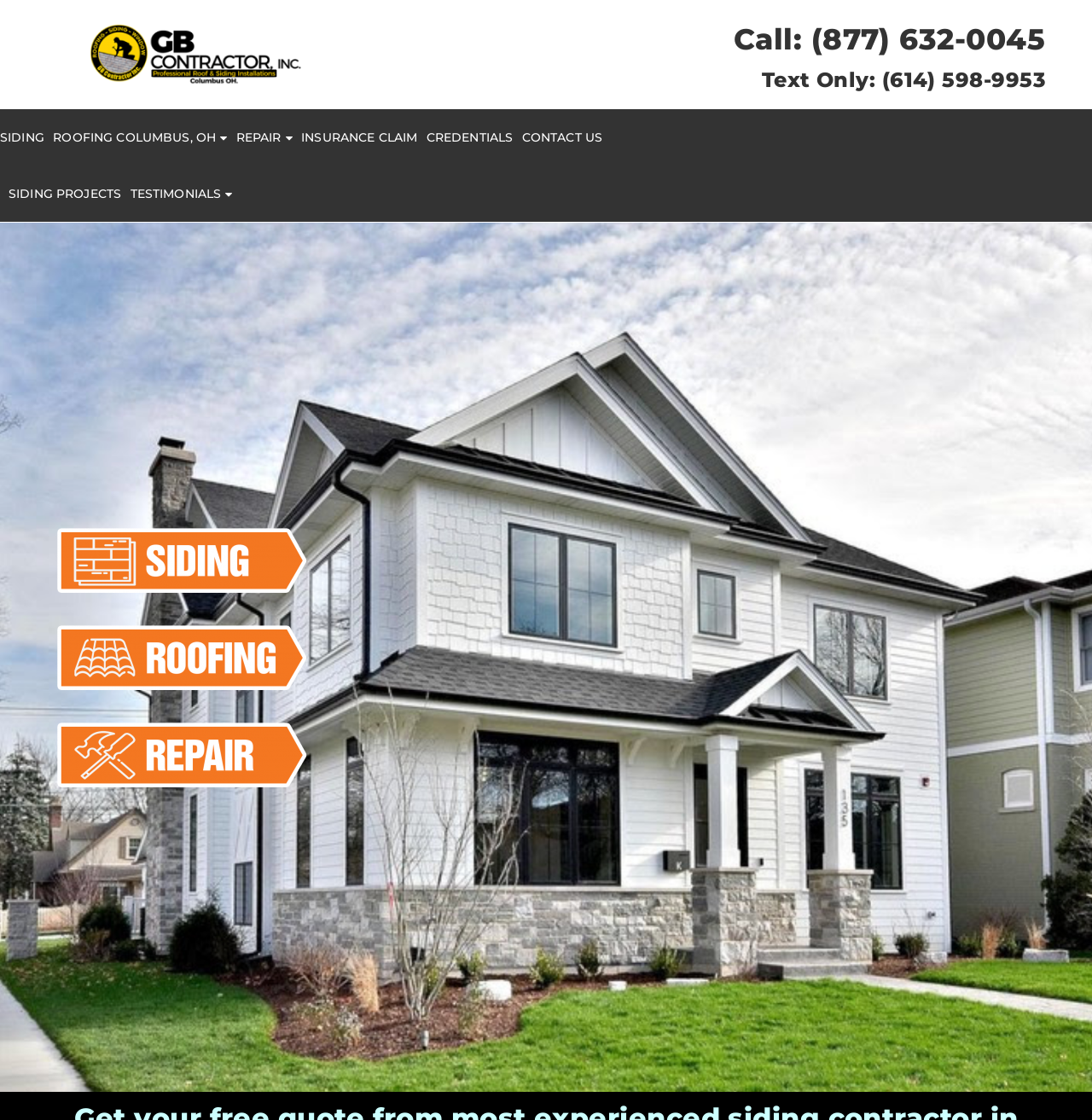Locate the bounding box coordinates of the area to click to fulfill this instruction: "Check the Testimonials". The bounding box should be presented as four float numbers between 0 and 1, in the order [left, top, right, bottom].

[0.119, 0.156, 0.213, 0.19]